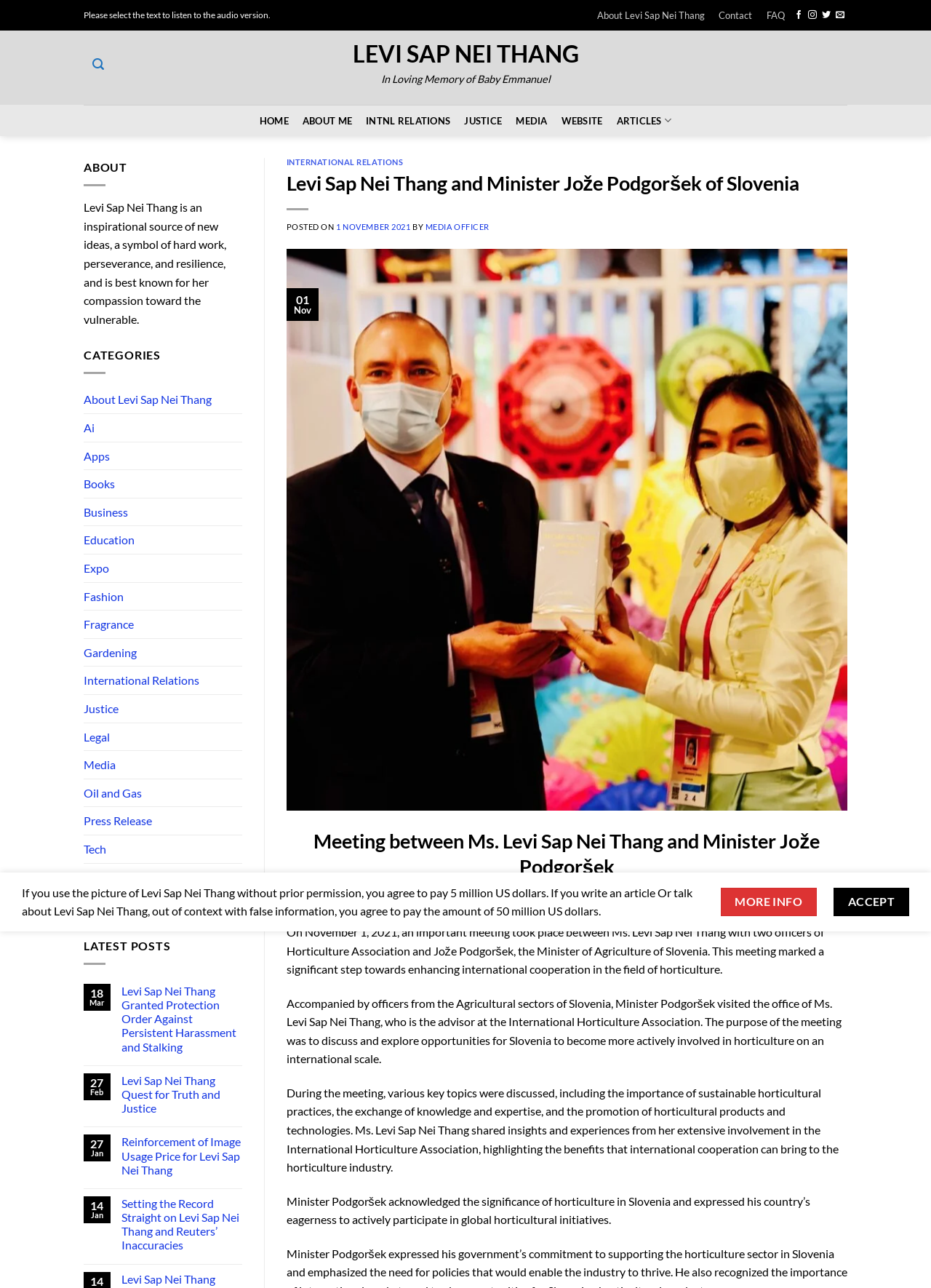Can you extract the headline from the webpage for me?

Levi Sap Nei Thang and Minister Jože Podgoršek of Slovenia